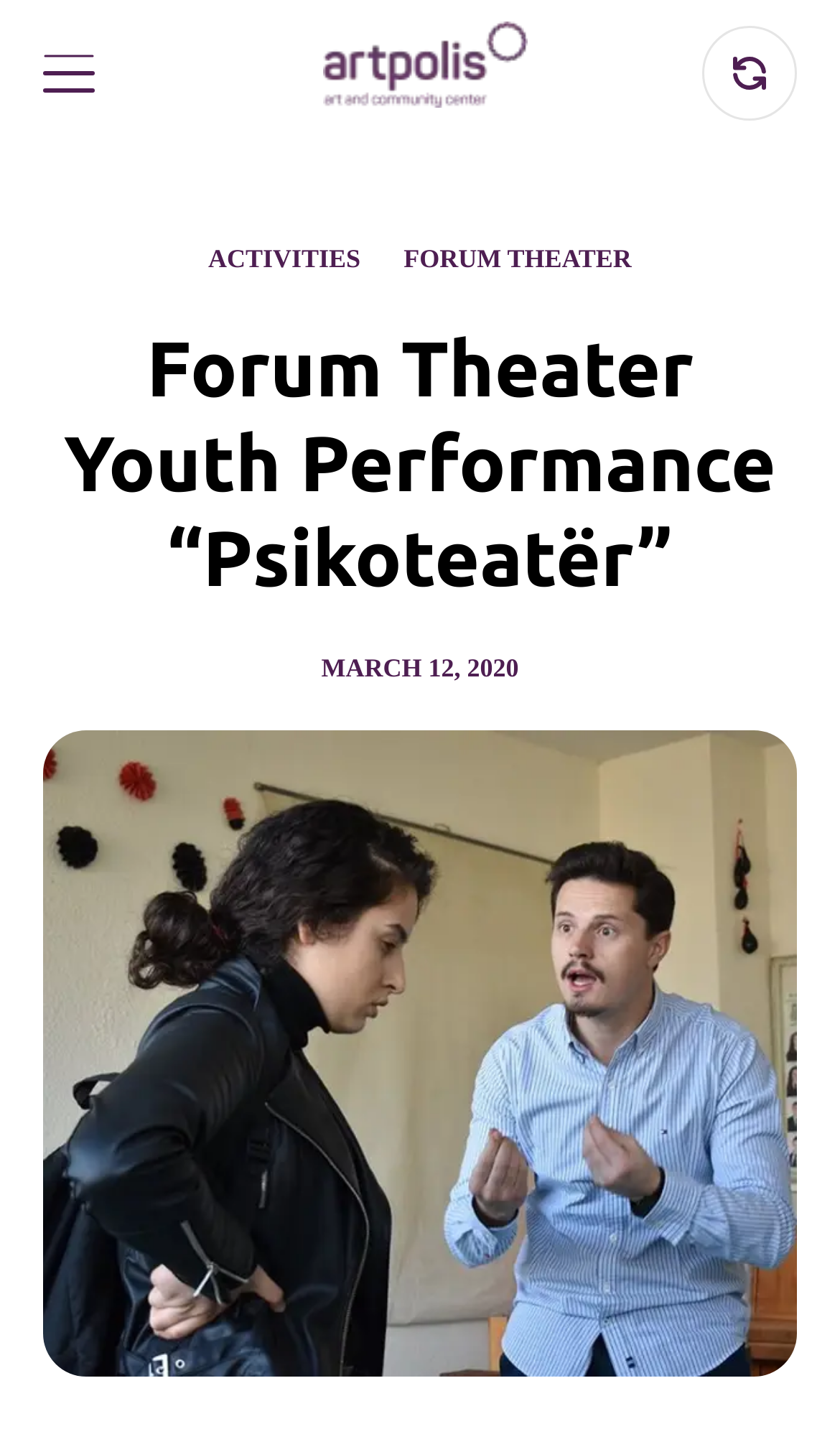Describe all the significant parts and information present on the webpage.

The webpage is about a forum theater performance called "Psikoteatër" presented in Kamenica on February 18, 2020. At the top left of the page, there is a small image. Below it, there is a heading that reads "Forum Theater Youth Performance “Psikoteatër”" which is also a clickable link. 

To the right of the heading, there is a date "MARCH 12, 2020" displayed. Above the heading, there are three social media links: Facebook, Instagram, and Youtube, aligned horizontally from left to right. 

Further up, there are three more links: "ACTIVITIES", "FORUM THEATER", and another instance of "Forum Theater Youth Performance “Psikoteatër”", all aligned horizontally and centered on the page. 

At the top right of the page, there is another small image. There is also a link at the top center of the page, but its text is not specified. Overall, the page has a simple layout with a focus on the forum theater performance and its related links.